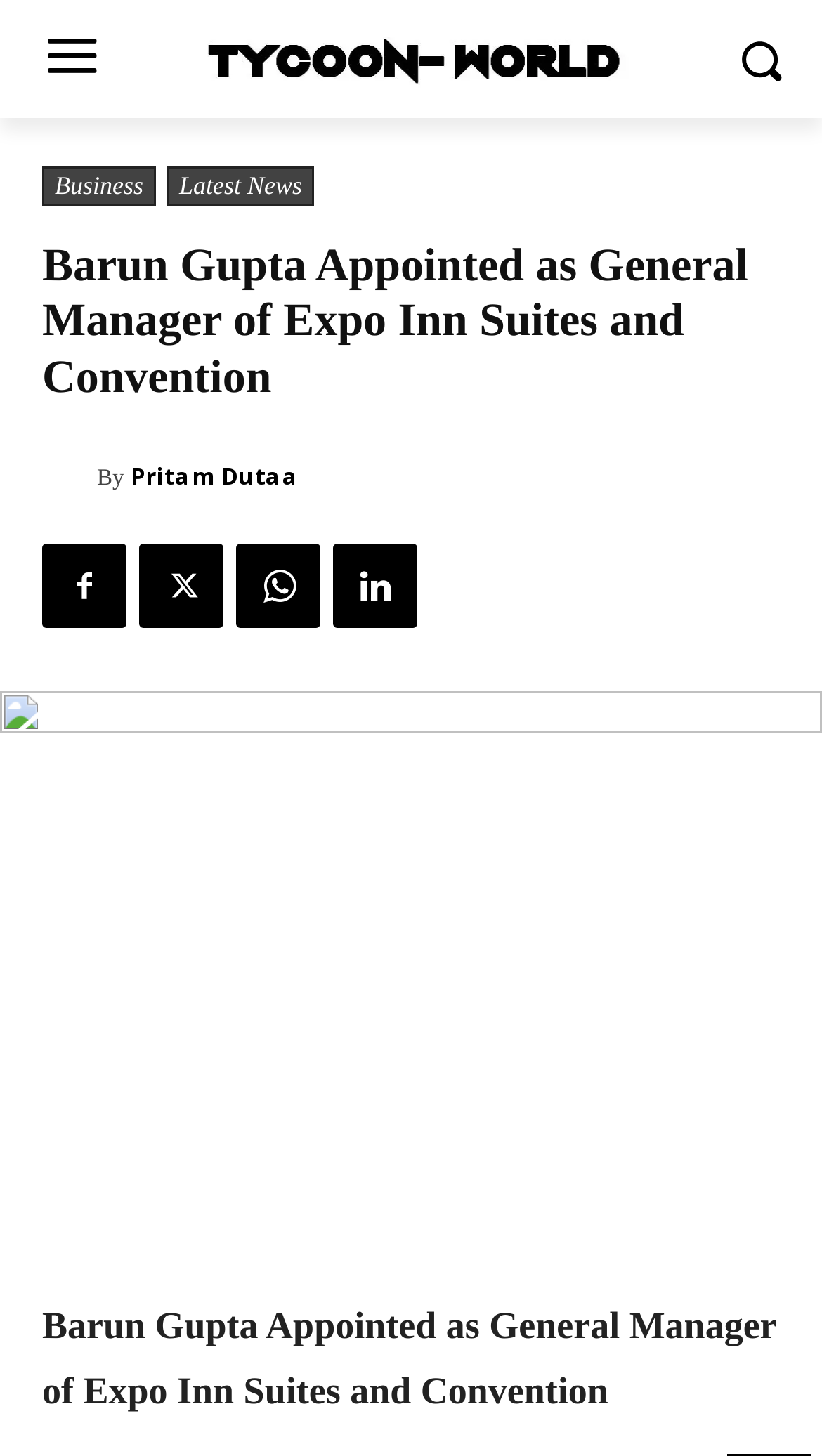Determine the bounding box coordinates of the target area to click to execute the following instruction: "View Pritam Dutaa's profile."

[0.051, 0.314, 0.118, 0.343]